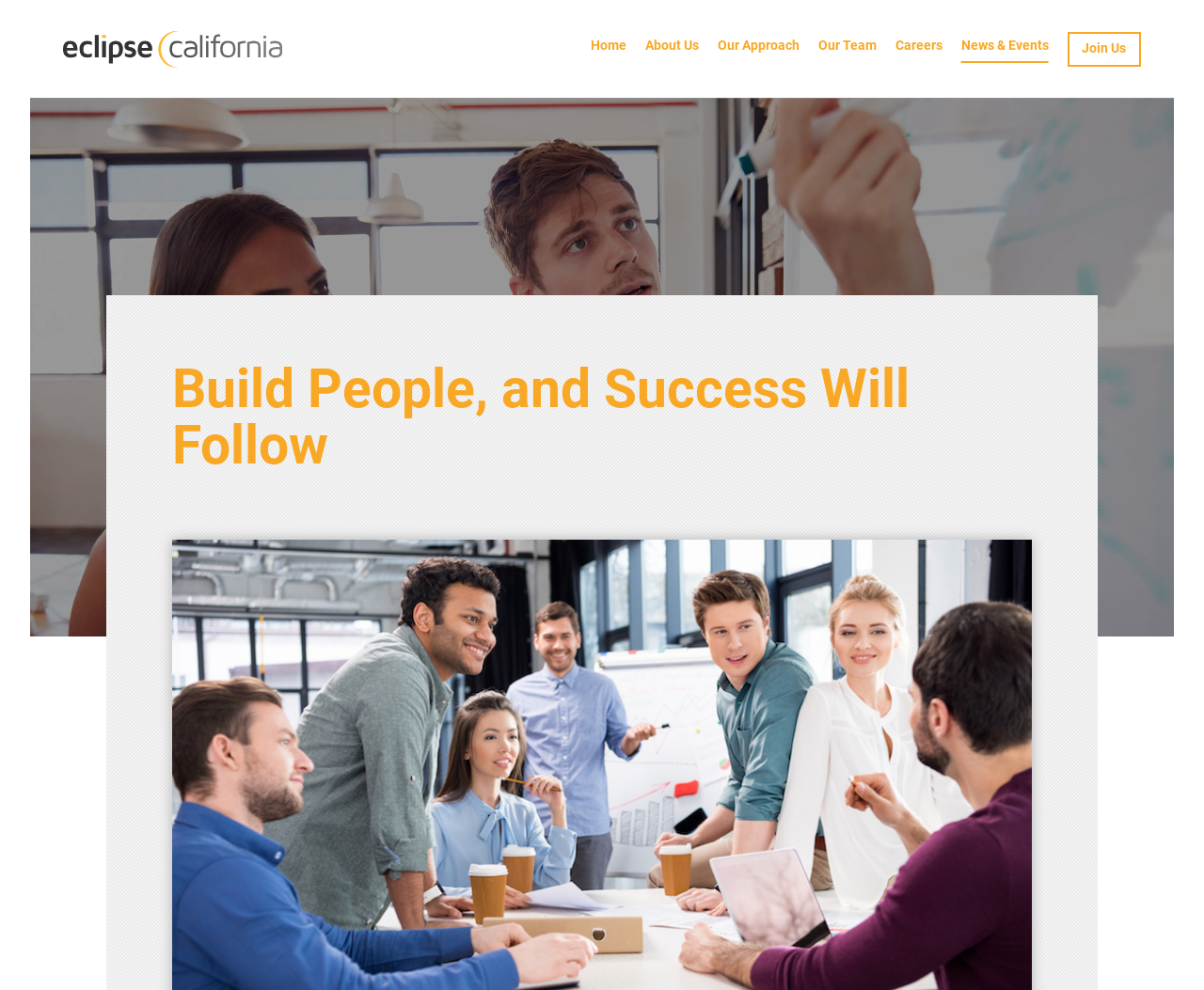Determine the bounding box coordinates of the element's region needed to click to follow the instruction: "go to Home page". Provide these coordinates as four float numbers between 0 and 1, formatted as [left, top, right, bottom].

[0.49, 0.037, 0.52, 0.062]